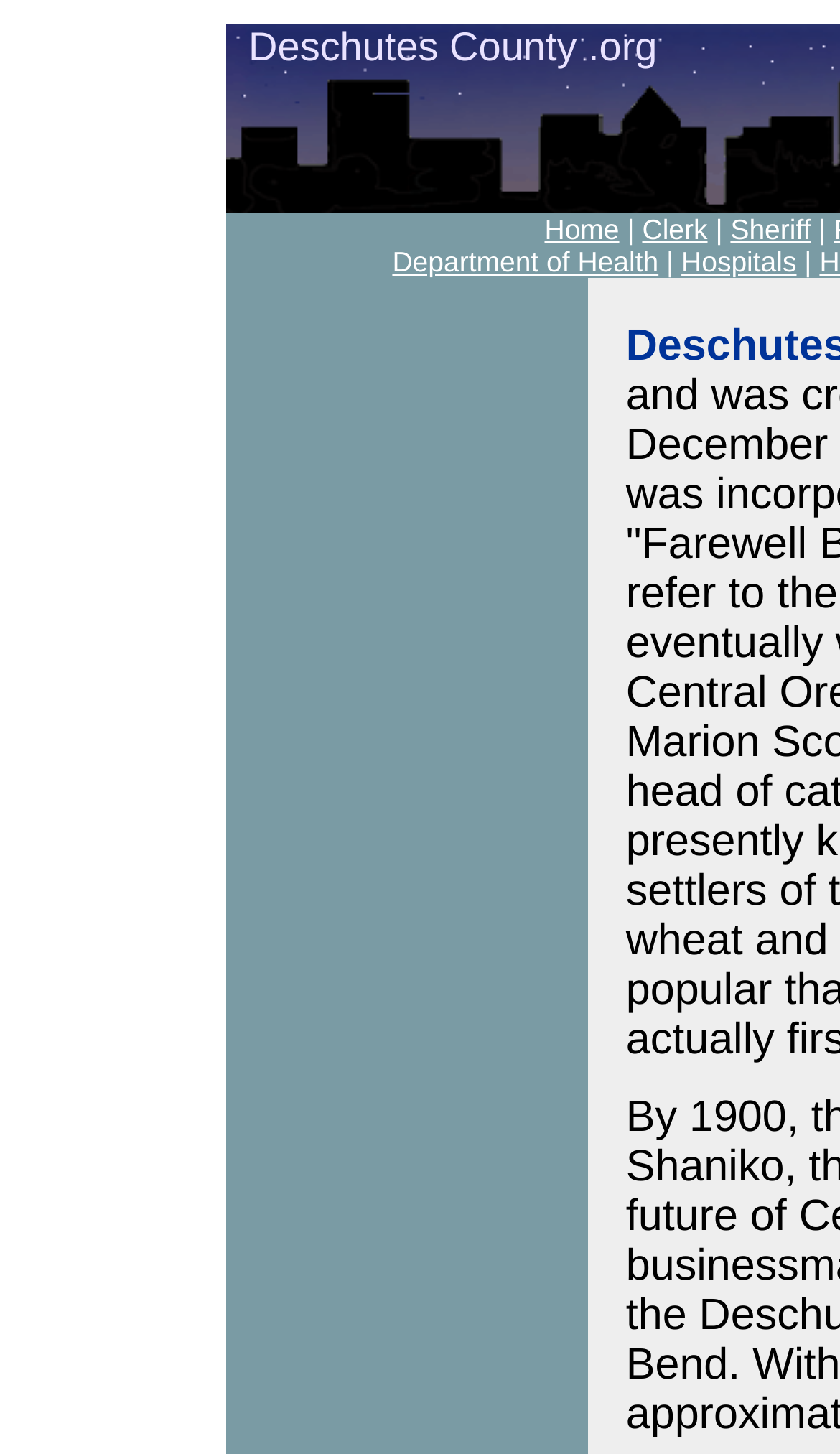Describe every aspect of the webpage in a detailed manner.

The webpage is about Deschutes County History. At the top, there is a navigation menu with four links: "Home", "Clerk", "Sheriff", and "Department of Health", which are aligned horizontally and spaced evenly. A vertical separator, represented by a "|" symbol, is placed between each link. Below the navigation menu, there is another link, "Hospitals", which is positioned to the right of the "Department of Health" link.